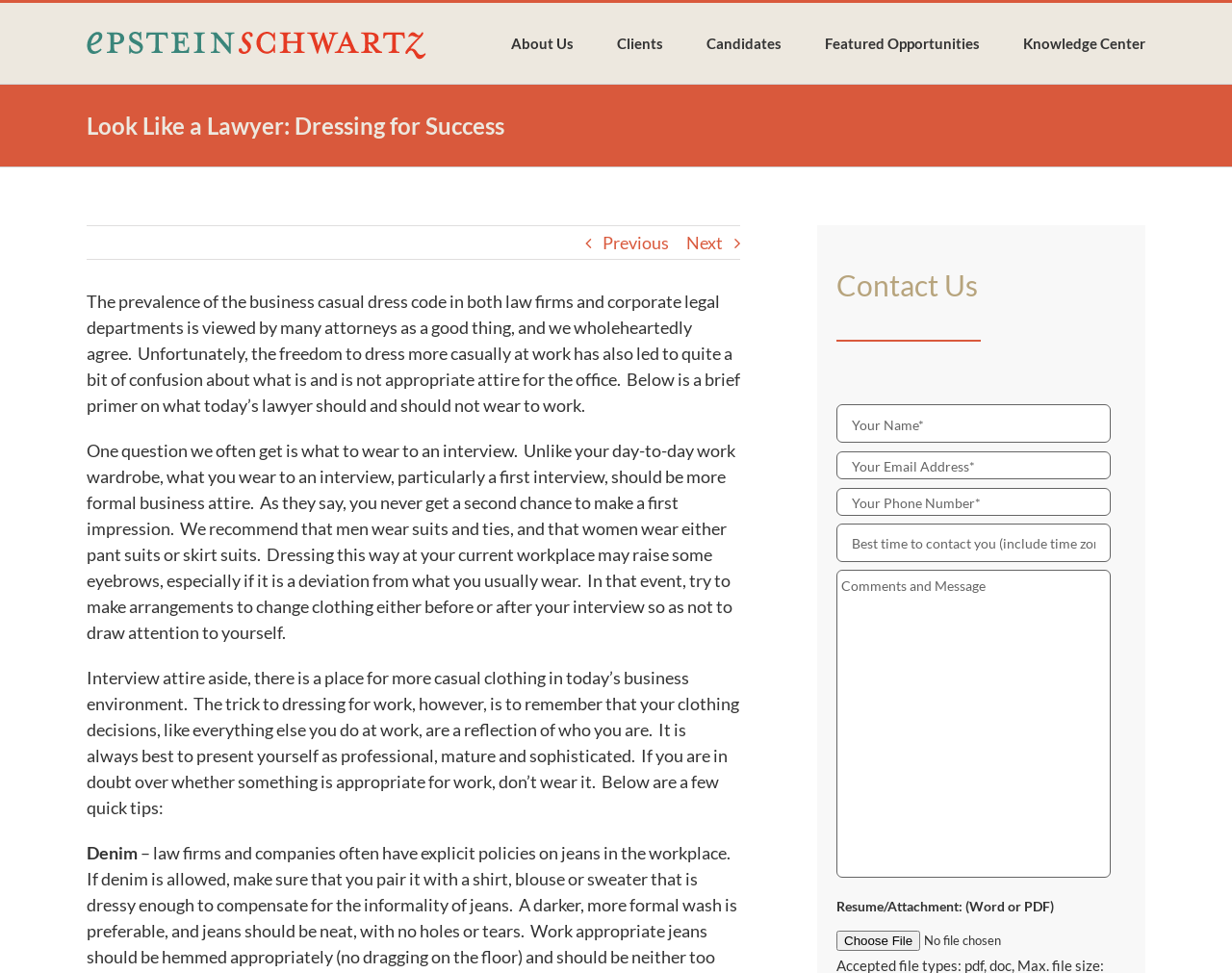Given the description Knowledge Center, predict the bounding box coordinates of the UI element. Ensure the coordinates are in the format (top-left x, top-left y, bottom-right x, bottom-right y) and all values are between 0 and 1.

[0.83, 0.003, 0.93, 0.086]